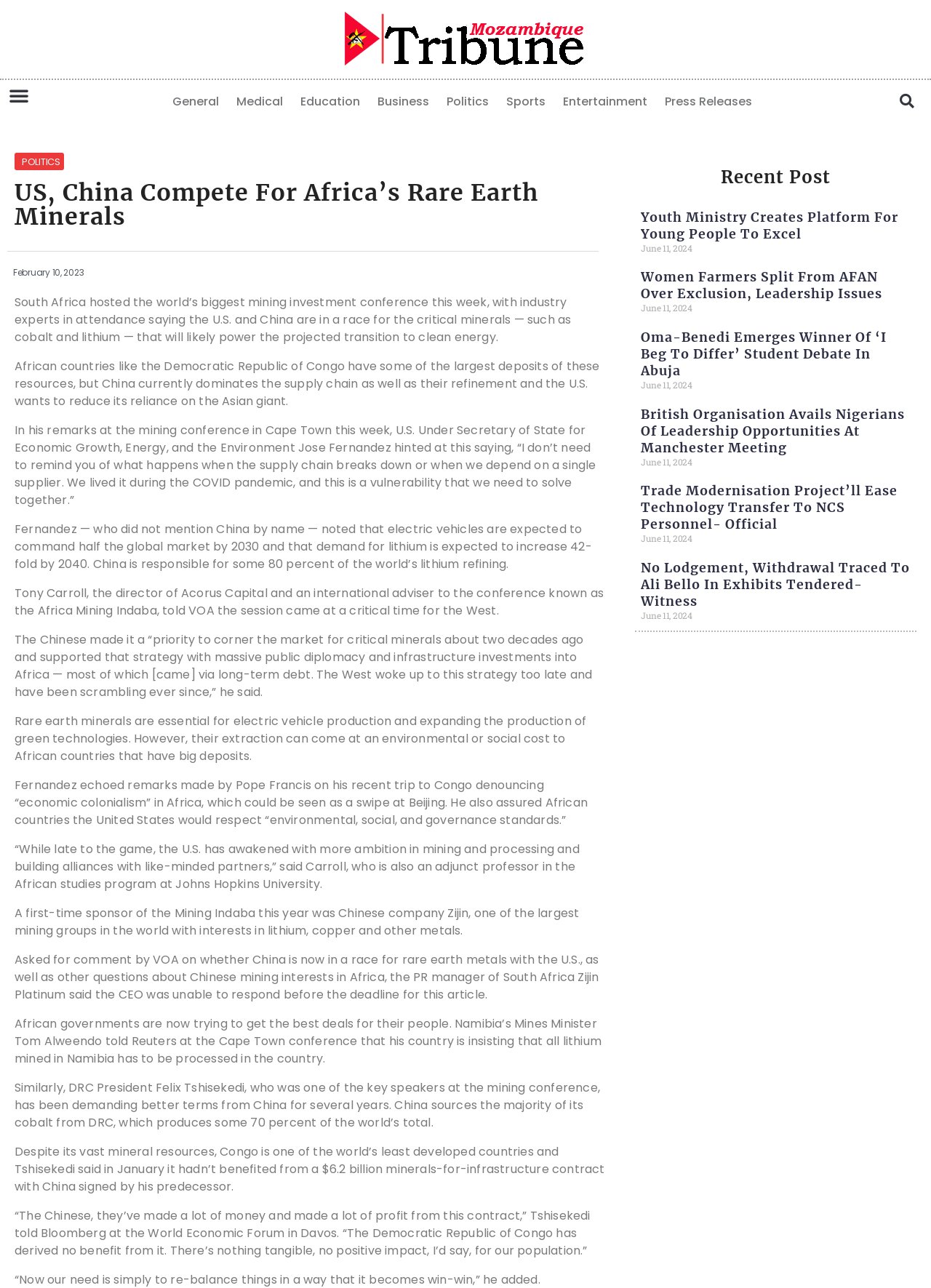What is the percentage of the world's cobalt produced by the Democratic Republic of Congo?
Answer the question with a single word or phrase derived from the image.

70 percent